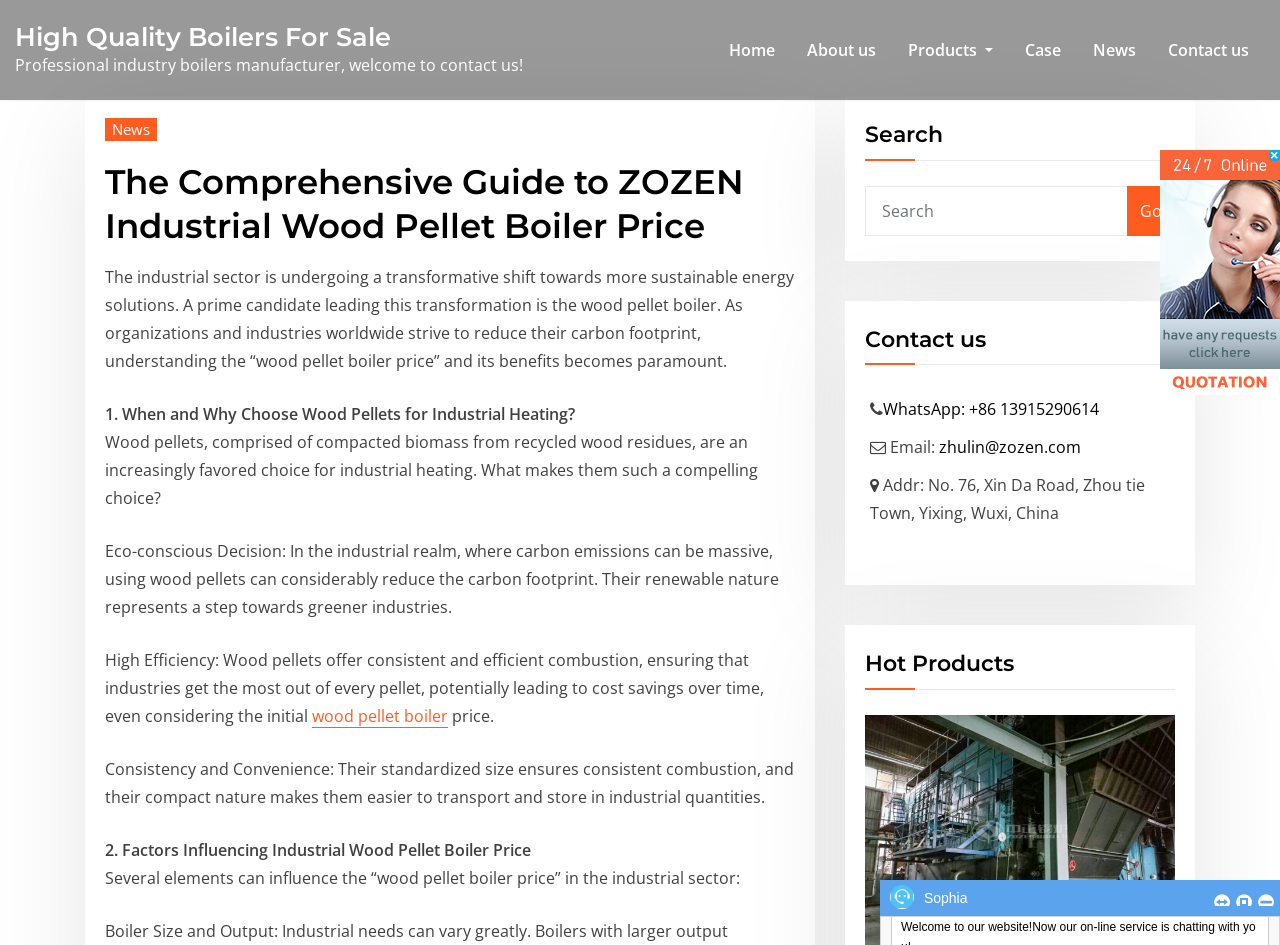Produce an extensive caption that describes everything on the webpage.

The webpage appears to be a comprehensive guide to industrial wood pellet boilers, specifically focusing on their prices and benefits. At the top of the page, there is a heading that reads "High Quality Boilers For Sale" with a link to the same title. Below this, there is a static text that welcomes users to contact the professional industry boilers manufacturer.

The main content of the page is divided into sections, with headings and paragraphs of text. The first section introduces the concept of wood pellet boilers and their benefits, including reducing carbon footprint and high efficiency. The text is accompanied by a link to "wood pellet boiler" and a mention of its price.

The second section discusses the factors that influence the price of industrial wood pellet boilers, including several elements that can affect the cost. The text is organized into numbered sections, with headings and paragraphs of text.

On the right side of the page, there is a navigation menu with links to "Home", "About us", "Products", "Case", "News", and "Contact us". Below this menu, there is a search bar with a "Go" button.

Further down the page, there is a "Contact us" section with a heading, a WhatsApp number, an email address, and a physical address. Next to this section, there is a "Hot Products" heading.

At the bottom of the page, there are three images, likely representing some kind of live help or customer support feature. Additionally, there are three more images at the very bottom of the page, but they do not appear to have any descriptive text or functionality.